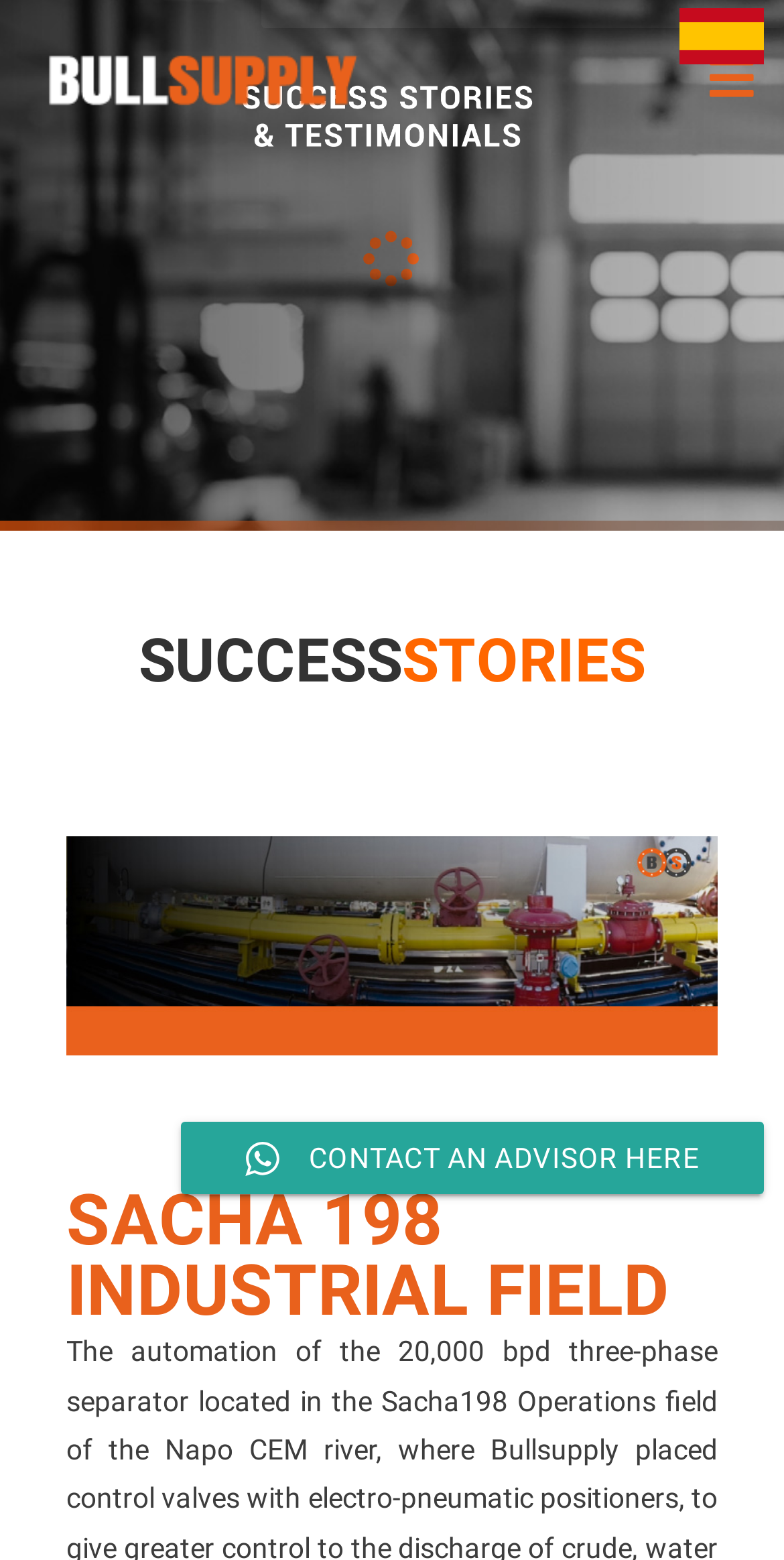How many images are on the webpage?
Answer the question based on the image using a single word or a brief phrase.

5